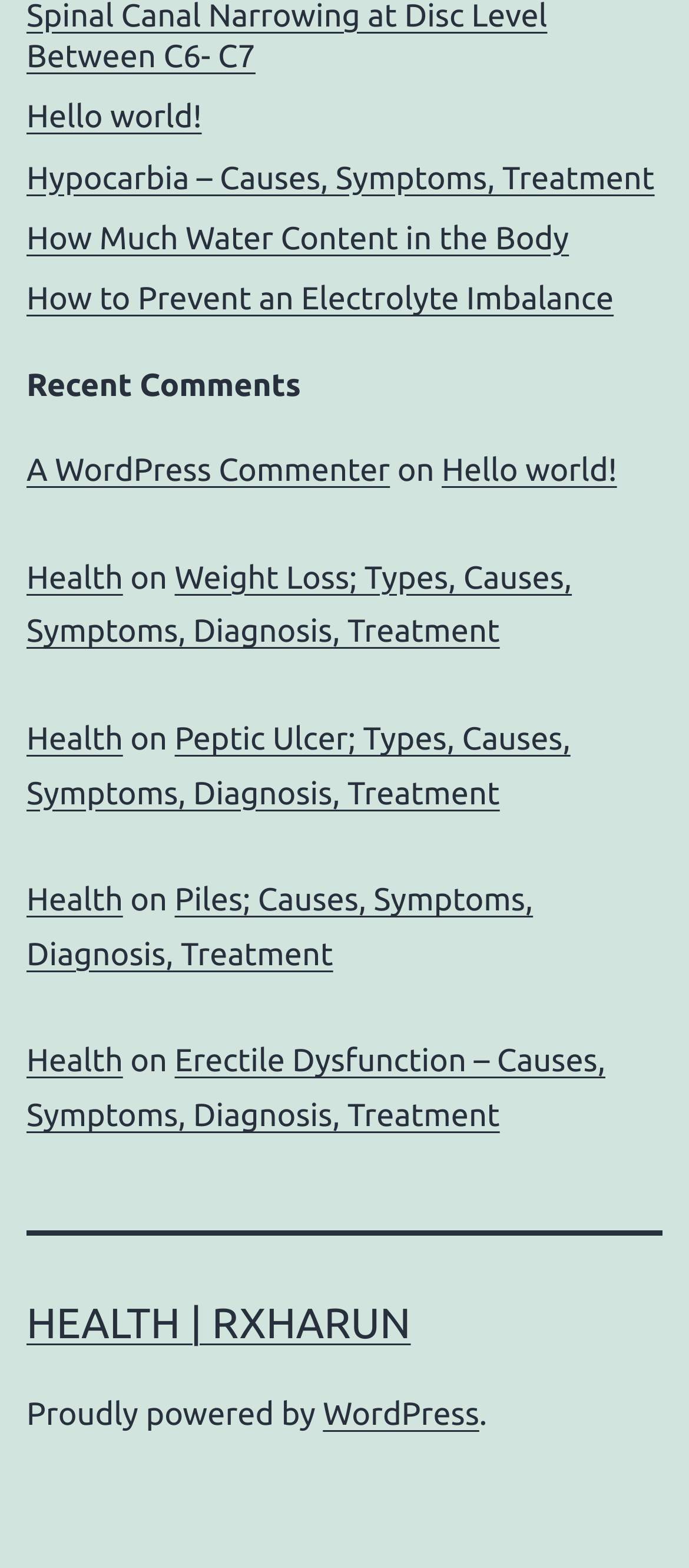Determine the bounding box coordinates of the element that should be clicked to execute the following command: "Explore Canada Tourism".

None